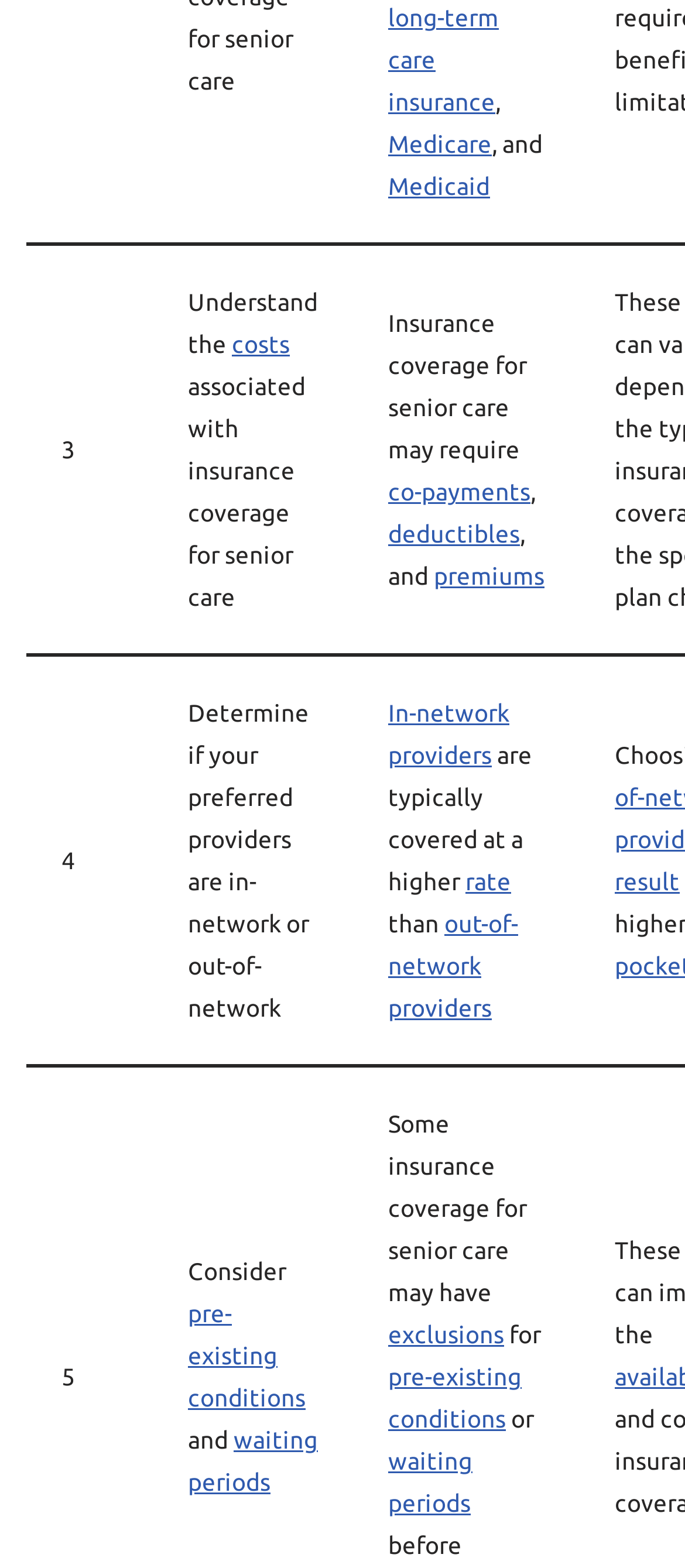Find the bounding box of the UI element described as: "waiting periods". The bounding box coordinates should be given as four float values between 0 and 1, i.e., [left, top, right, bottom].

[0.274, 0.91, 0.464, 0.954]